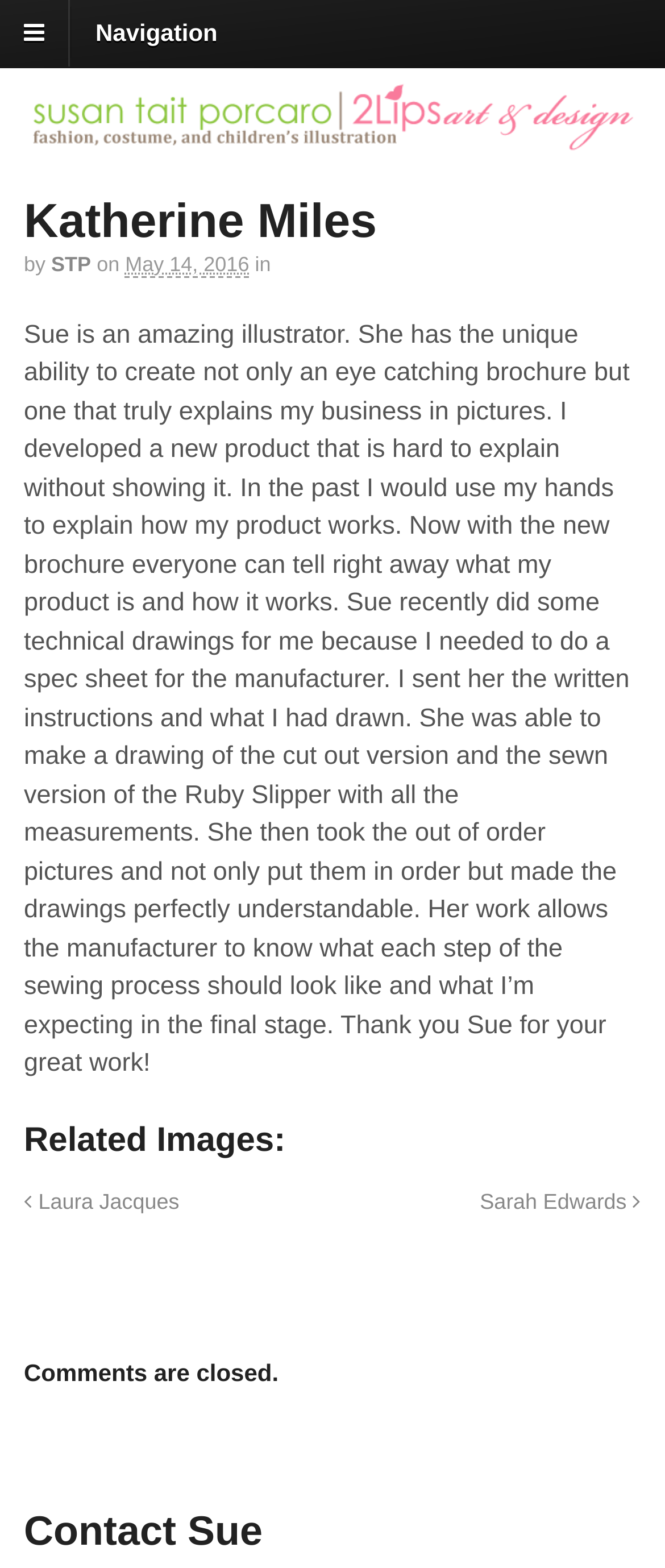Who is the illustrator mentioned in the article?
Look at the image and respond with a single word or a short phrase.

Sue